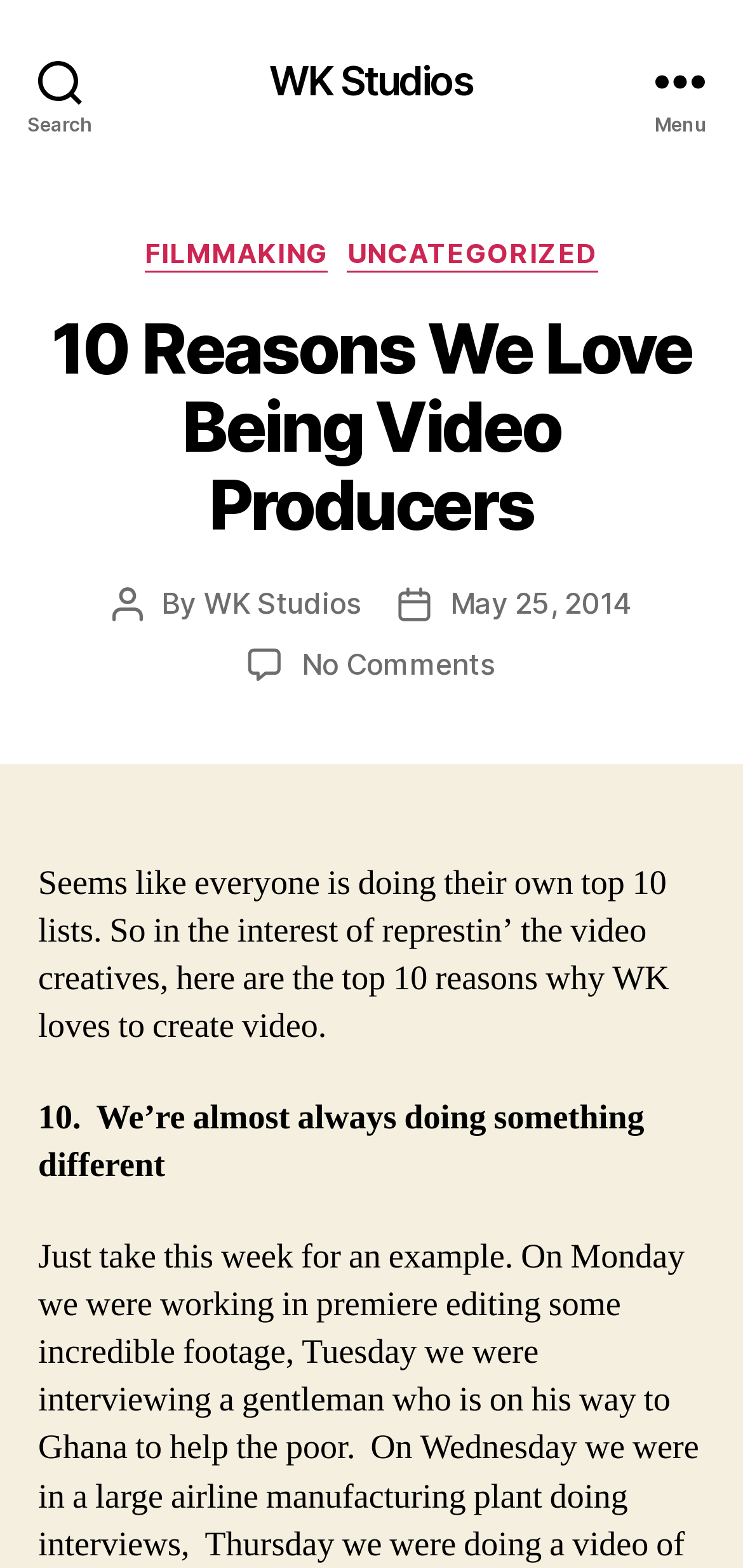What is the date of the post?
Answer the question in a detailed and comprehensive manner.

The date of the post can be found in the link 'May 25, 2014' which is located below the main heading, next to the text 'Post date'.